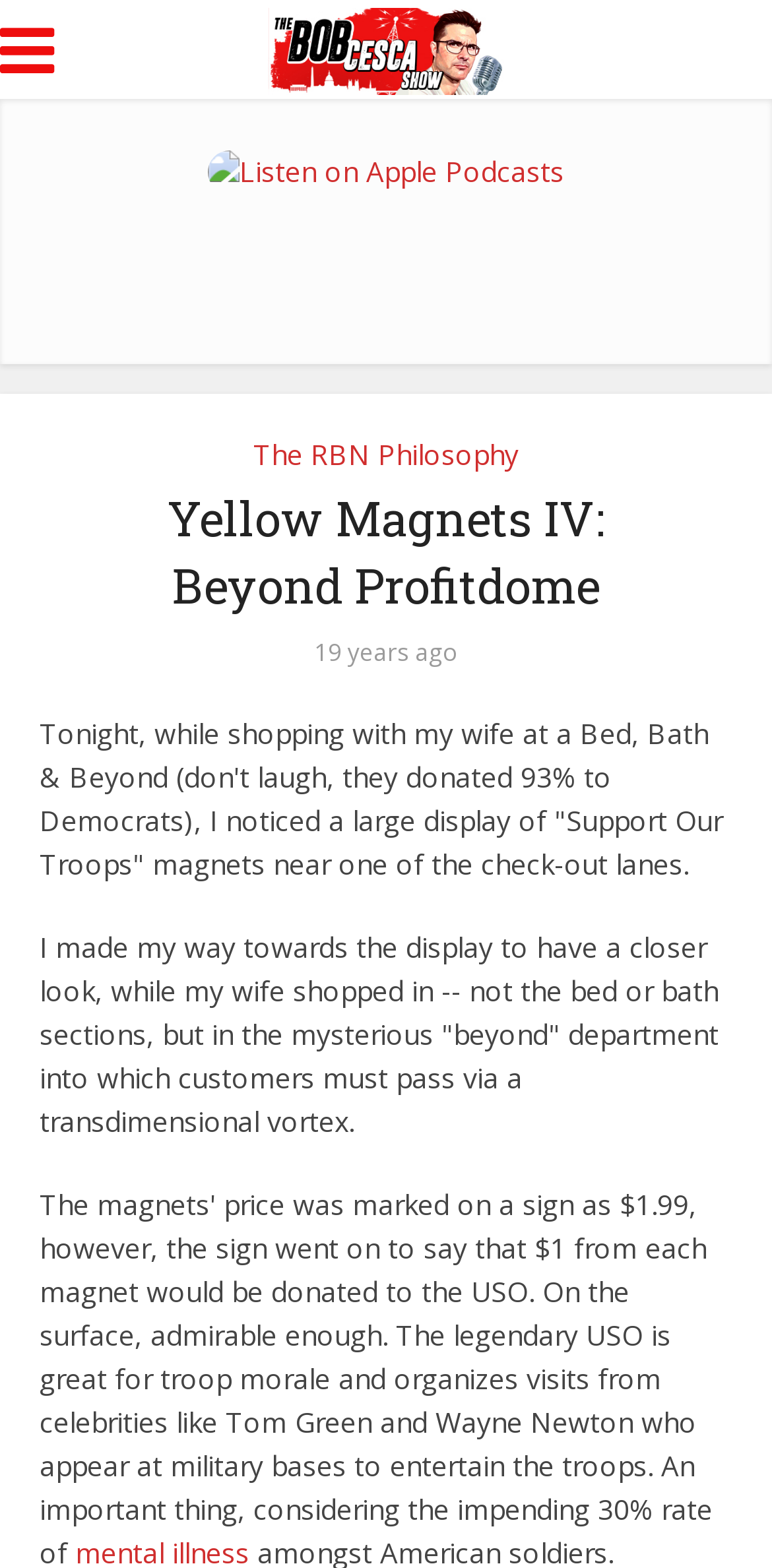Identify and provide the text content of the webpage's primary headline.

Yellow Magnets IV: Beyond Profitdome